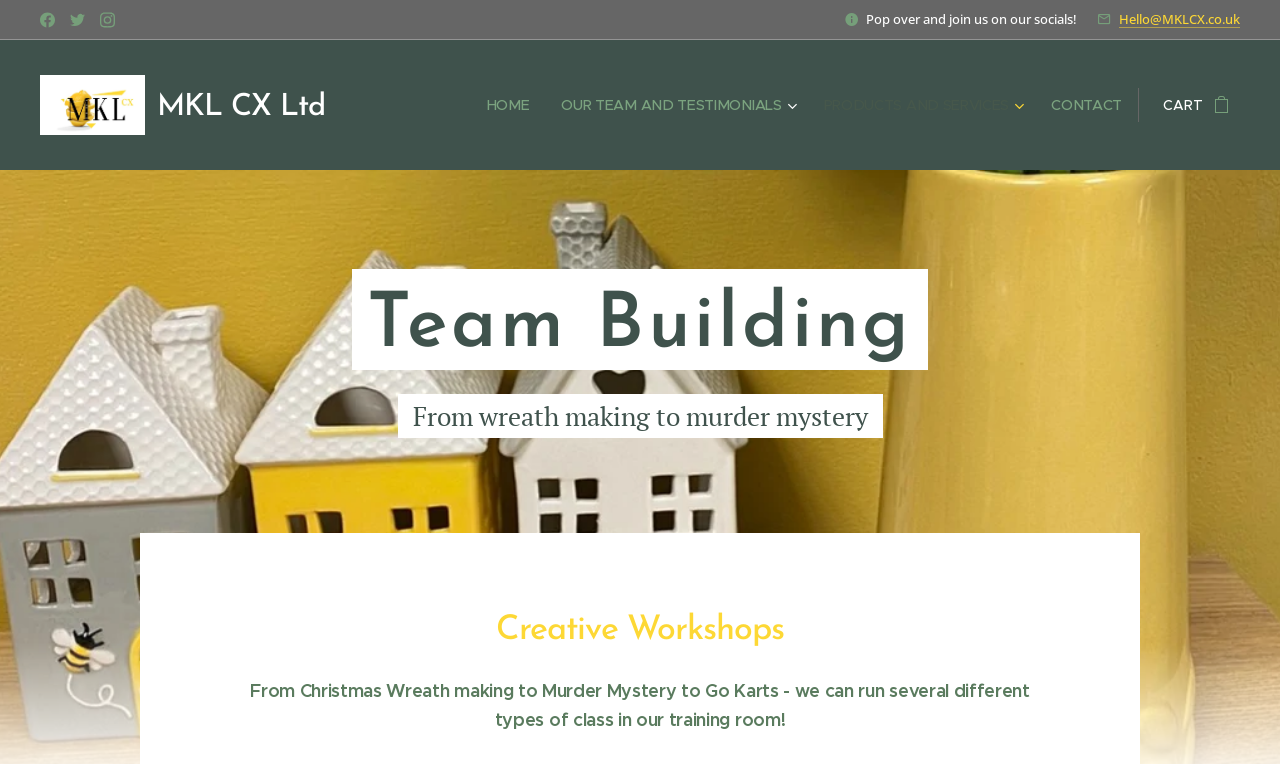Highlight the bounding box coordinates of the element that should be clicked to carry out the following instruction: "Contact us via email". The coordinates must be given as four float numbers ranging from 0 to 1, i.e., [left, top, right, bottom].

[0.874, 0.012, 0.969, 0.036]